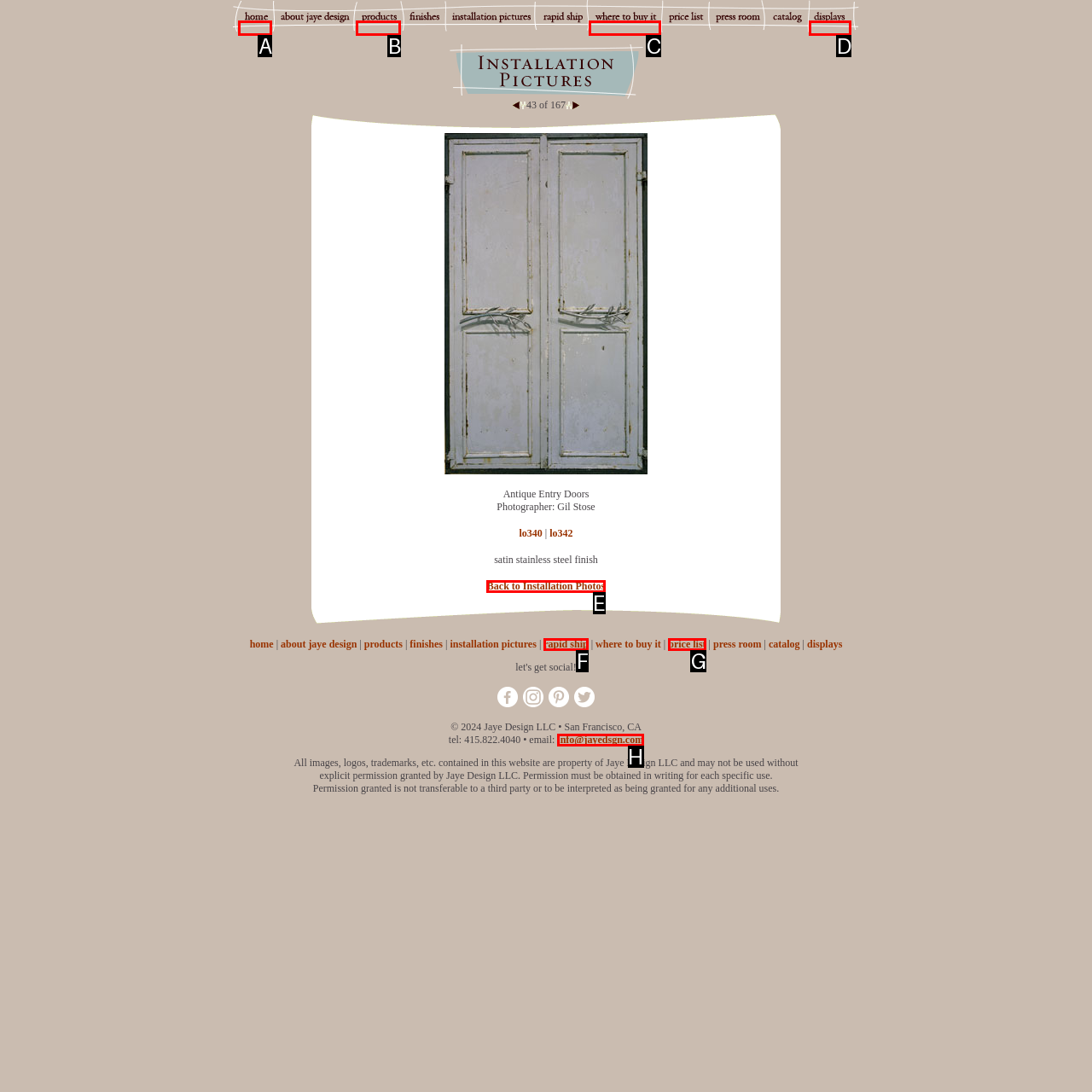From the choices provided, which HTML element best fits the description: Back to Installation Photos? Answer with the appropriate letter.

E